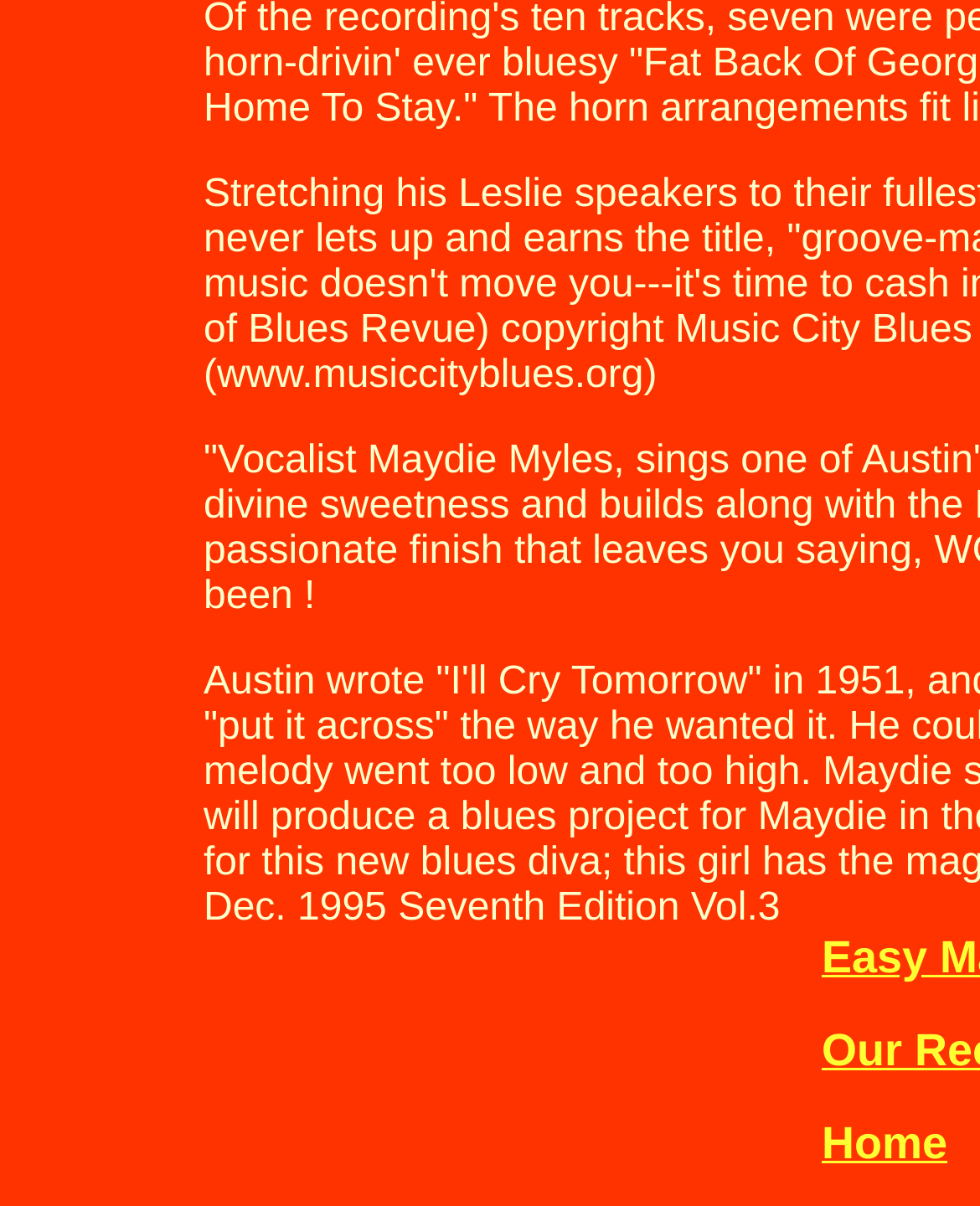What is the purpose of the table cells at the top?
Can you provide a detailed and comprehensive answer to the question?

The table cells at the top contain a link with the text 'Home', which suggests that they are used for navigation purposes, possibly providing access to different sections of the website.